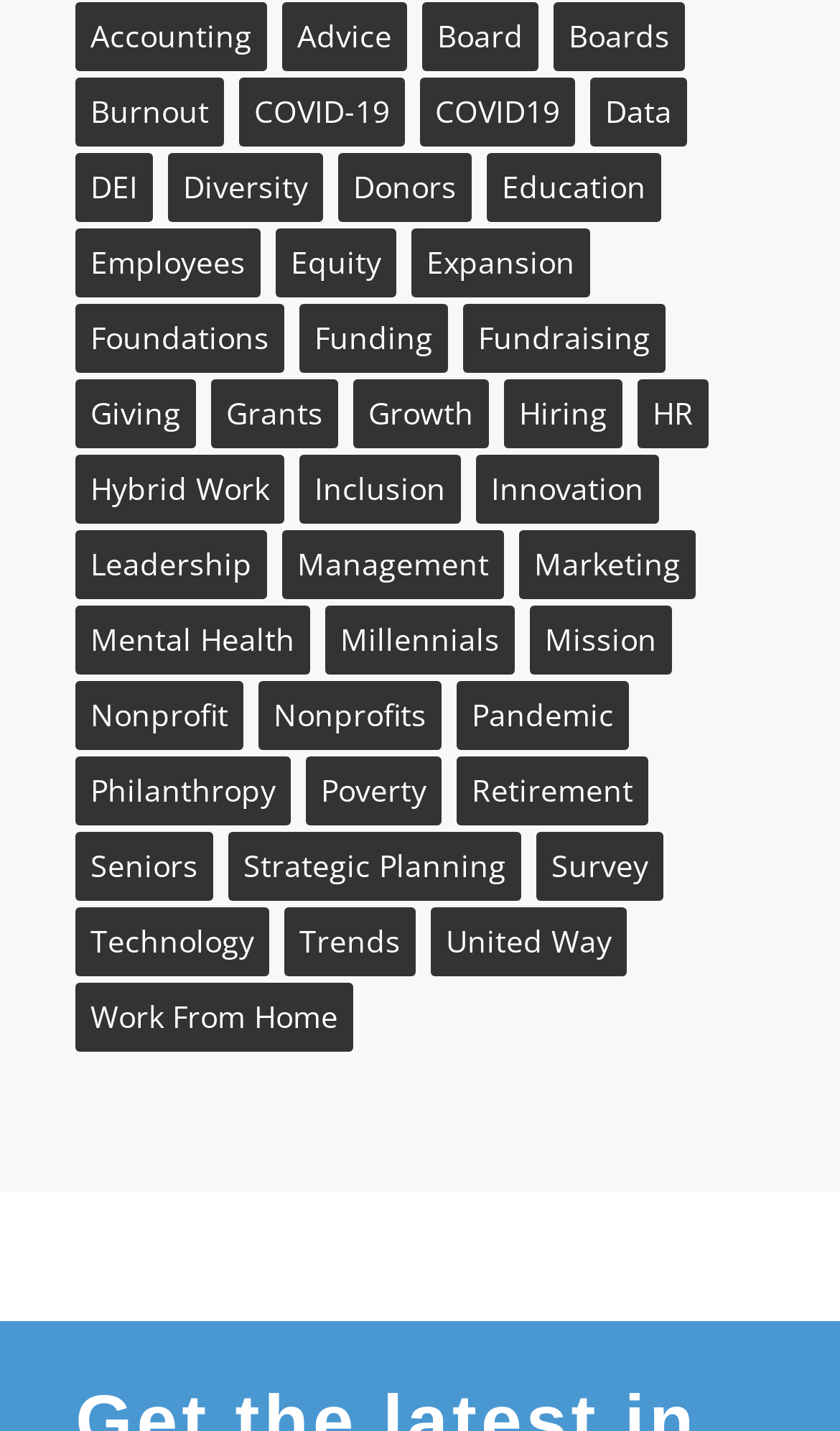How many links are on this webpage?
Based on the image, give a one-word or short phrase answer.

381